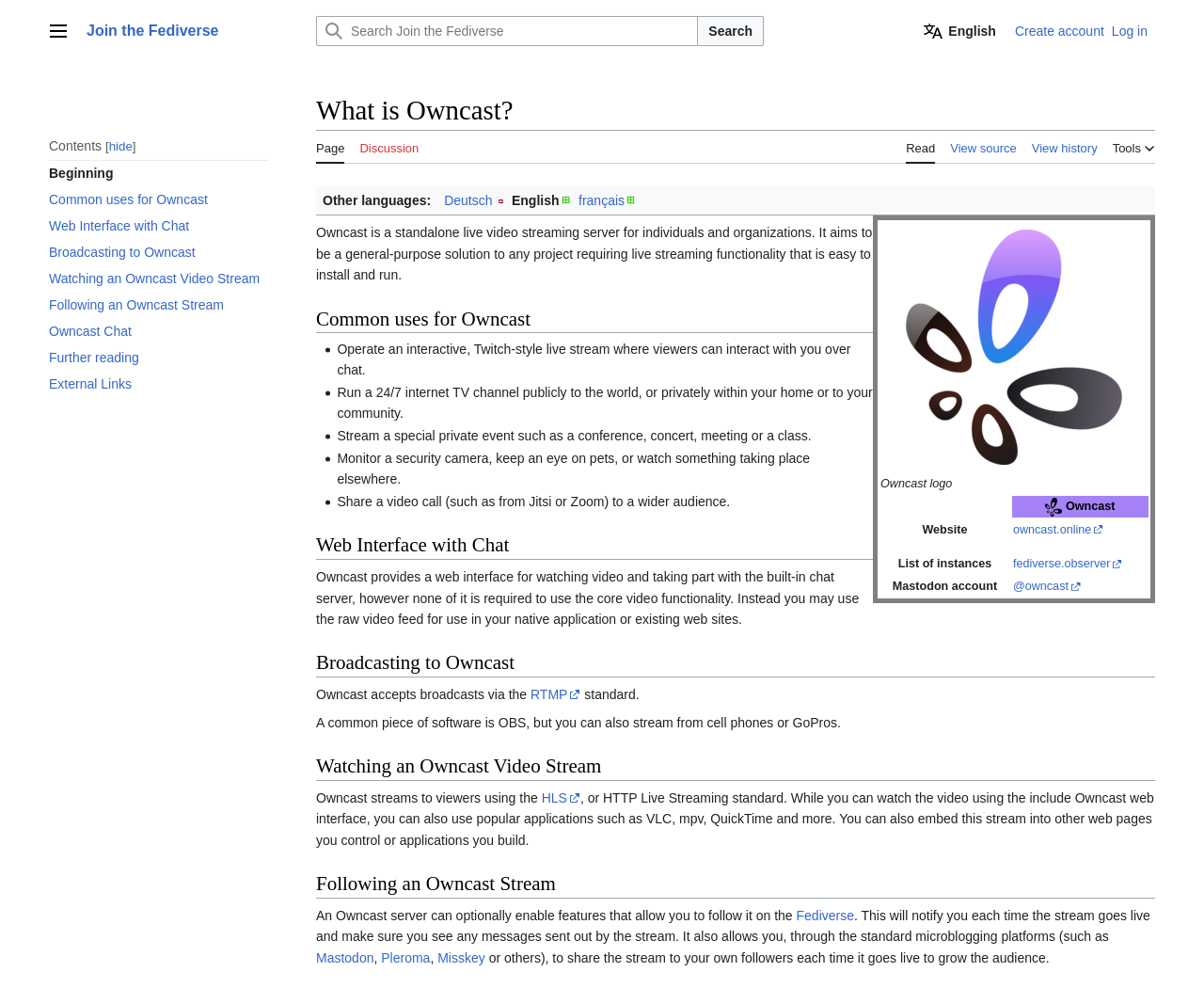Respond with a single word or phrase for the following question: 
What is the purpose of Owncast?

Live streaming